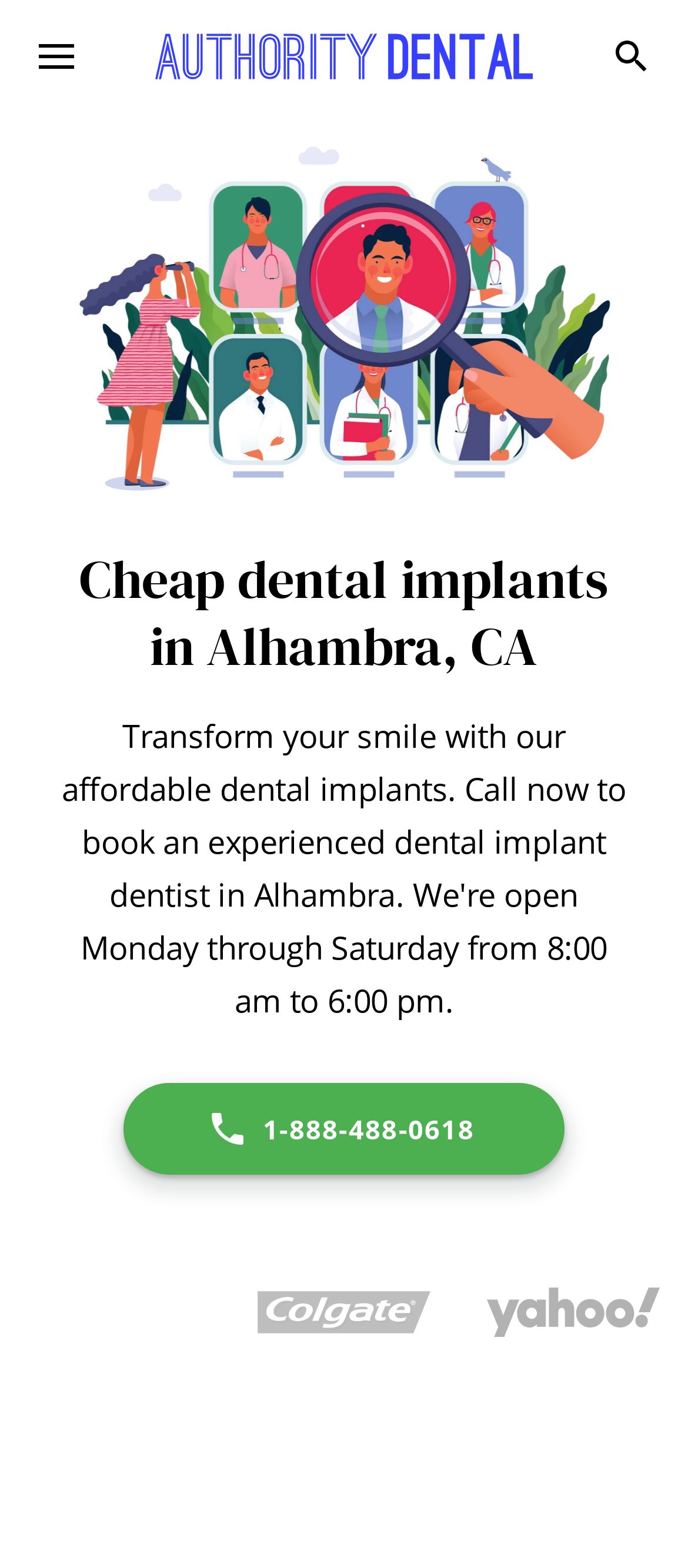Given the element description "alt="Authority Dental"" in the screenshot, predict the bounding box coordinates of that UI element.

[0.226, 0.0, 0.774, 0.072]